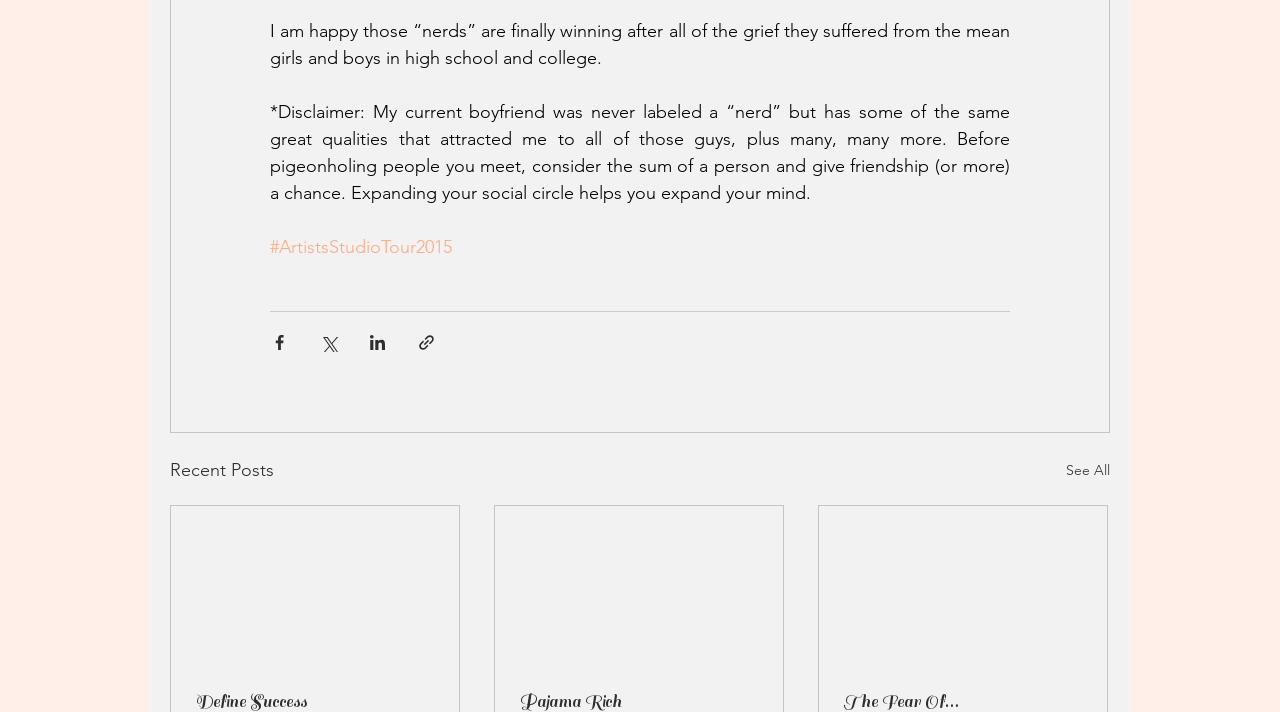Identify the bounding box coordinates of the region that should be clicked to execute the following instruction: "View recent posts".

[0.133, 0.641, 0.214, 0.681]